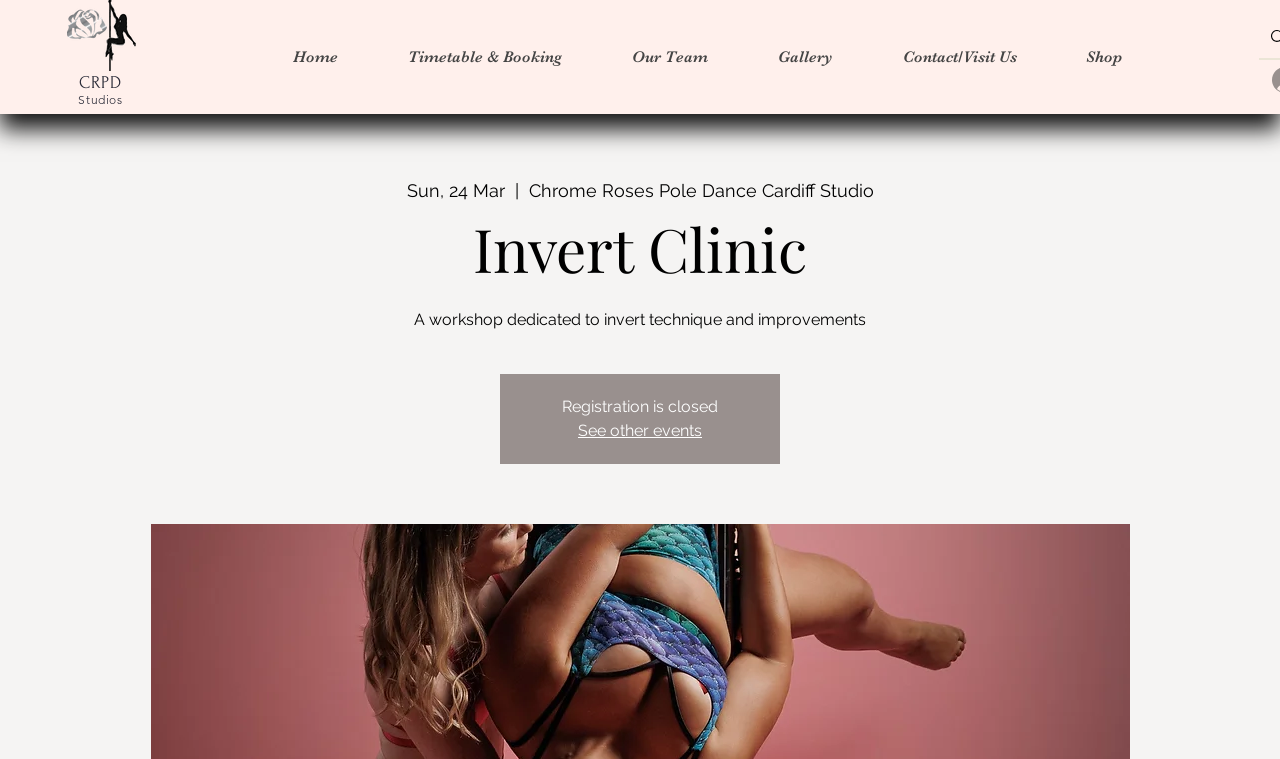Please find the bounding box coordinates of the section that needs to be clicked to achieve this instruction: "go to home page".

[0.202, 0.049, 0.291, 0.101]